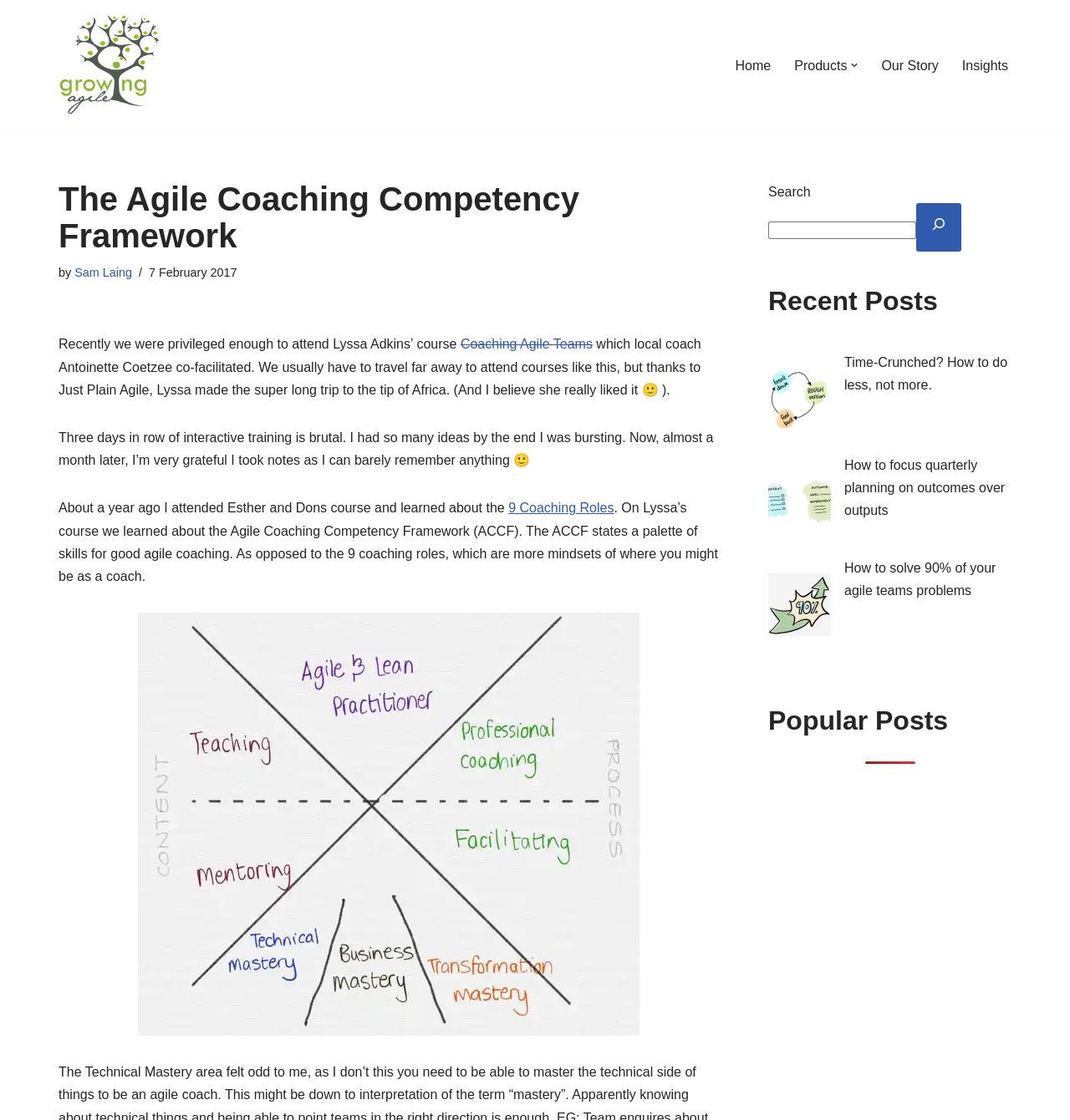Give a complete and precise description of the webpage's appearance.

The webpage is about the Agile Coaching Competency Framework, with a focus on Lyssa Adkins' Coaching Agile Teams course. At the top, there is a link to skip to the content, followed by a link to the website's title, "Growing Agile Fresh ideas to amplify your agile journey". A navigation menu is located on the right side, with links to "Home", "Products", "Our Story", and "Insights".

Below the navigation menu, there is a heading that reads "The Agile Coaching Competency Framework" followed by the author's name, "Sam Laing", and the date "7 February 2017". The main content of the page is a blog post that discusses the author's experience attending Lyssa Adkins' course, where they learned about the Agile Coaching Competency Framework. The post is divided into several paragraphs, with links to related topics, such as "Coaching Agile Teams" and "9 Coaching Roles".

On the right side of the page, there is a complementary section that contains a search bar, a heading that reads "Recent Posts", and a list of links to recent blog posts, including "Time-Crunched? How to do less, not more." and "How to focus quarterly planning on outcomes over outputs". There is also an image related to agile requirements. Further down, there is a heading that reads "Popular Posts".